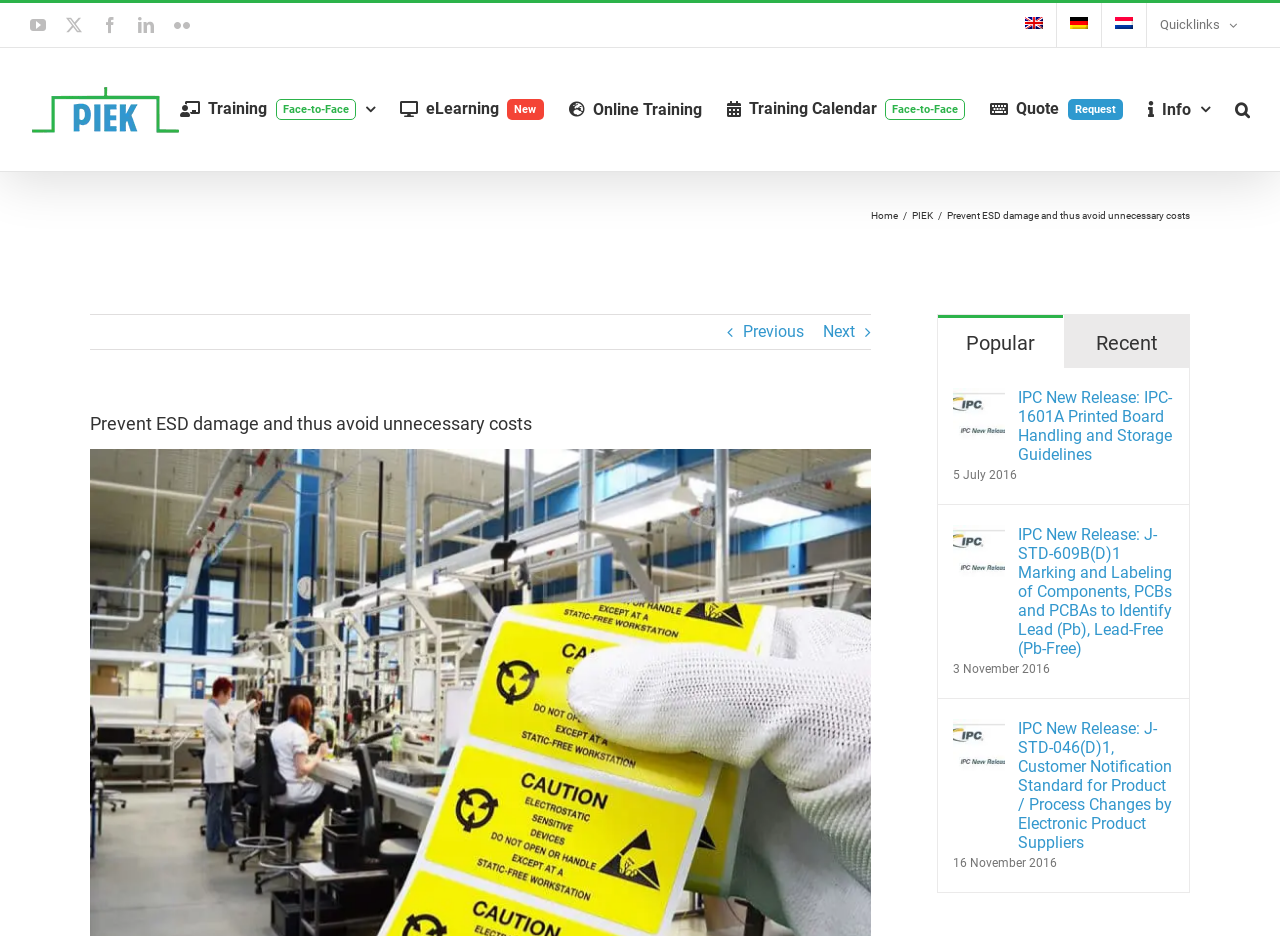Find the bounding box coordinates for the area that must be clicked to perform this action: "View the previous page".

[0.58, 0.337, 0.628, 0.373]